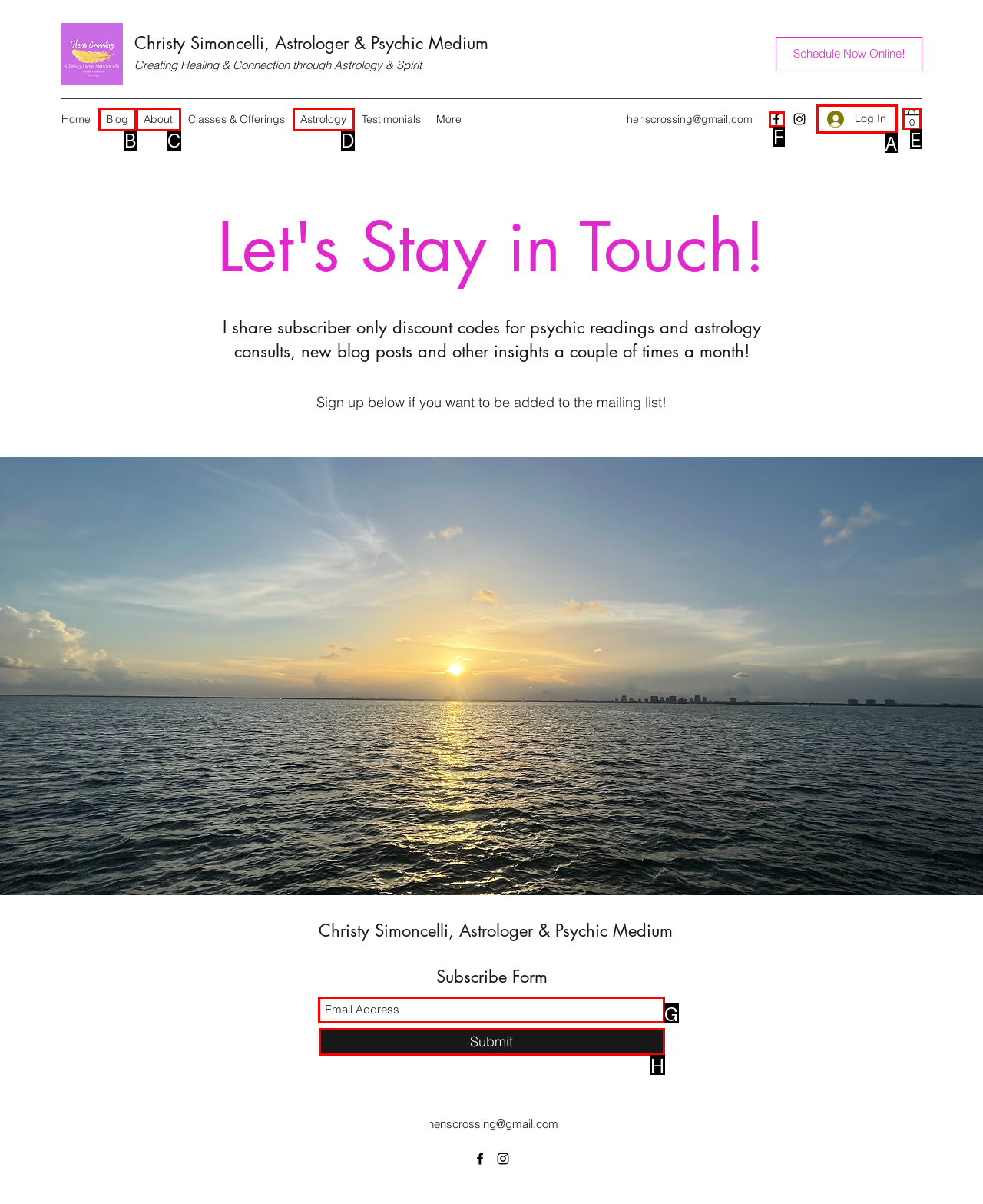Which UI element should you click on to achieve the following task: Enter email address in the Subscribe Form? Provide the letter of the correct option.

G